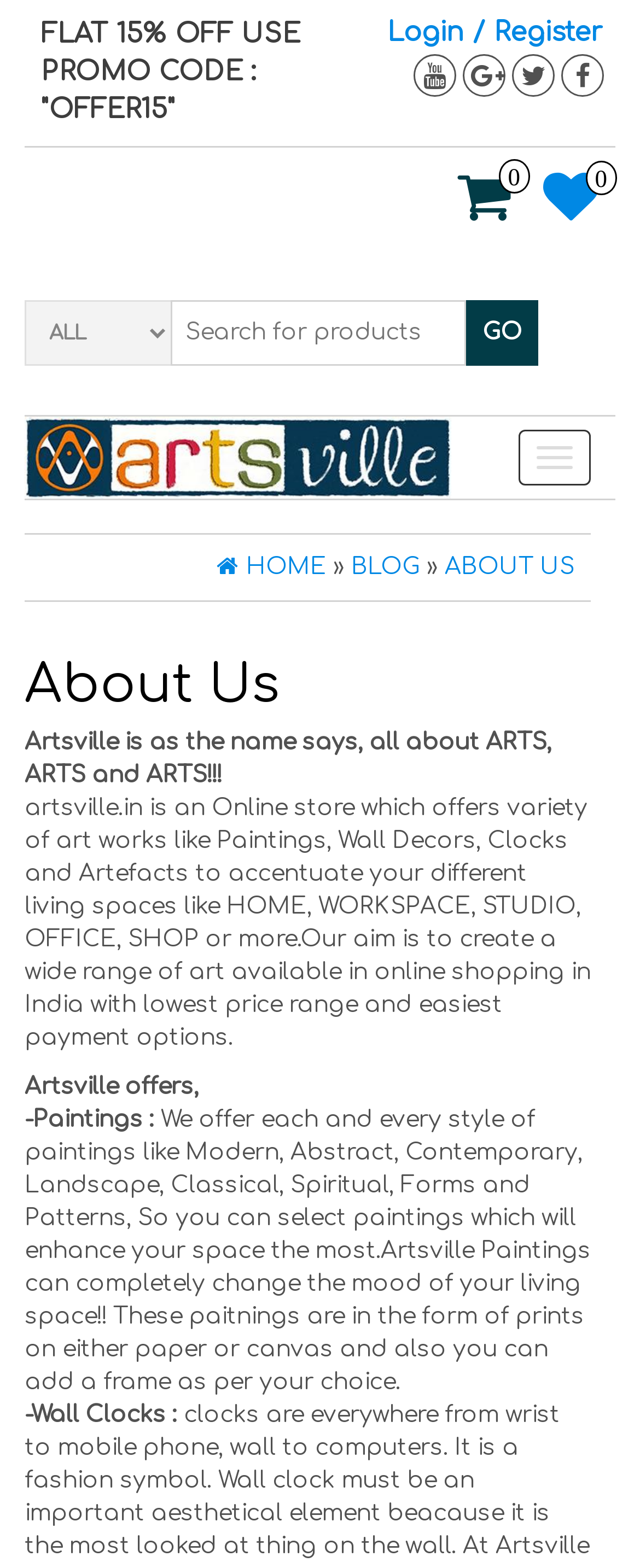What is the format of the paintings offered by Artsville?
Please utilize the information in the image to give a detailed response to the question.

According to the static text element, the paintings offered by Artsville are in the form of prints on either paper or canvas, and customers can also add a frame as per their choice.